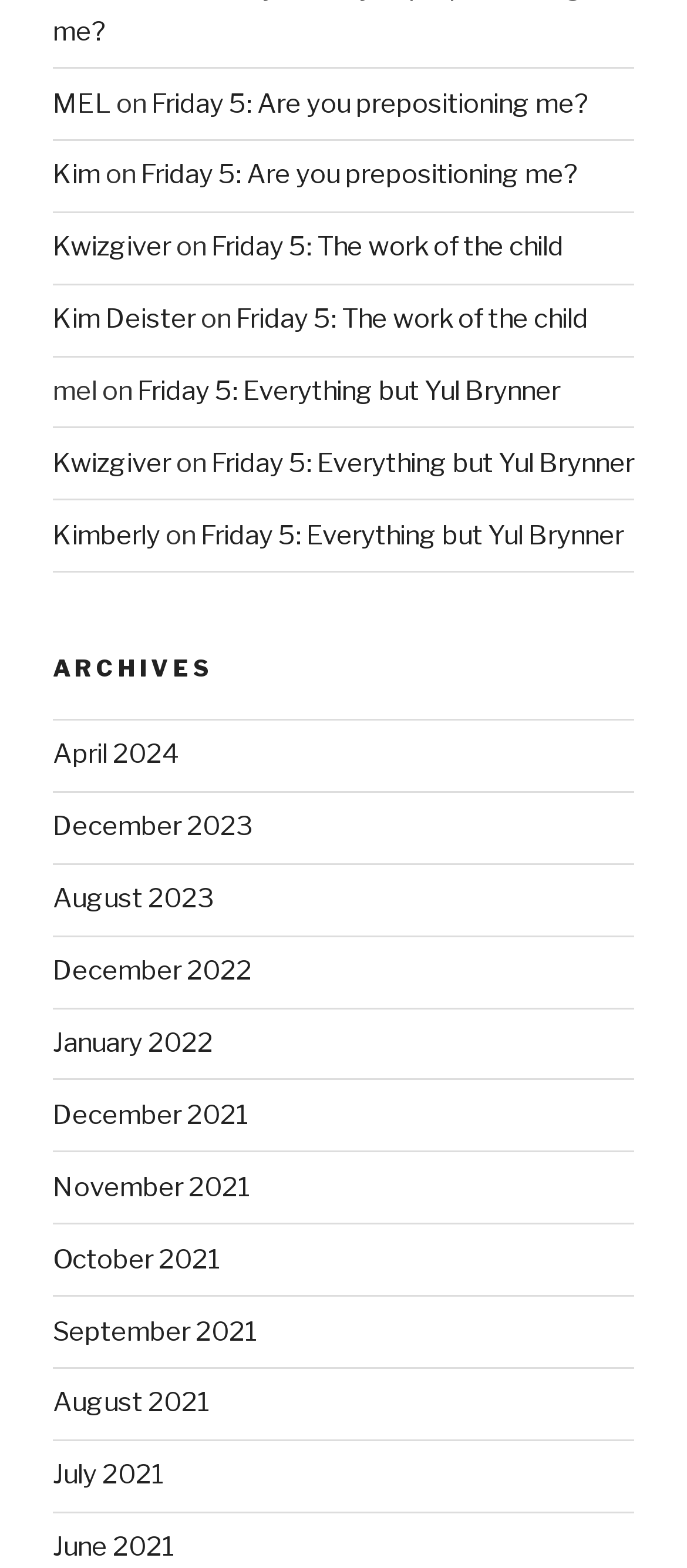Could you determine the bounding box coordinates of the clickable element to complete the instruction: "click on MEL"? Provide the coordinates as four float numbers between 0 and 1, i.e., [left, top, right, bottom].

[0.077, 0.056, 0.162, 0.076]